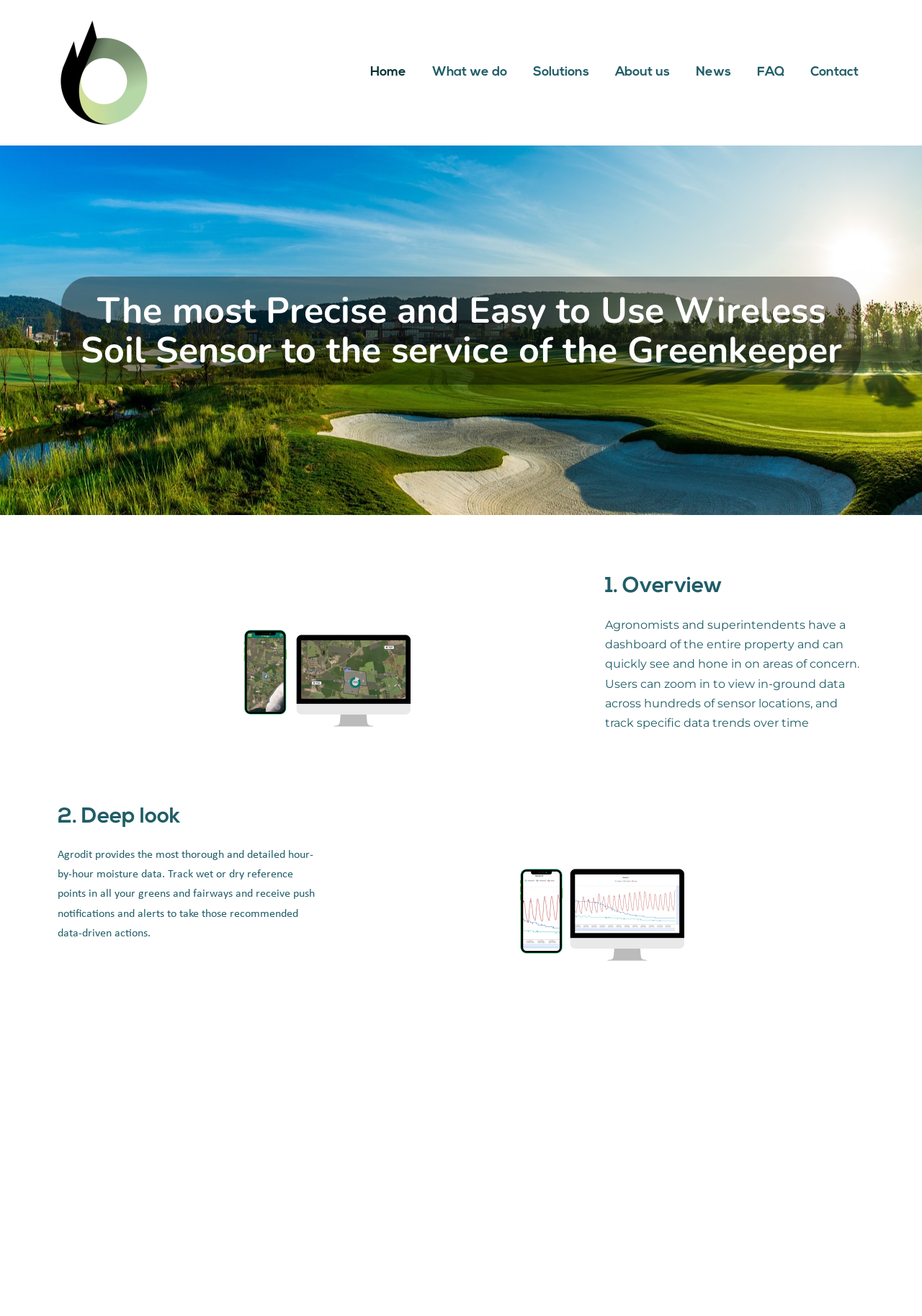Specify the bounding box coordinates of the area that needs to be clicked to achieve the following instruction: "Contact Agrodit".

[0.865, 0.047, 0.945, 0.064]